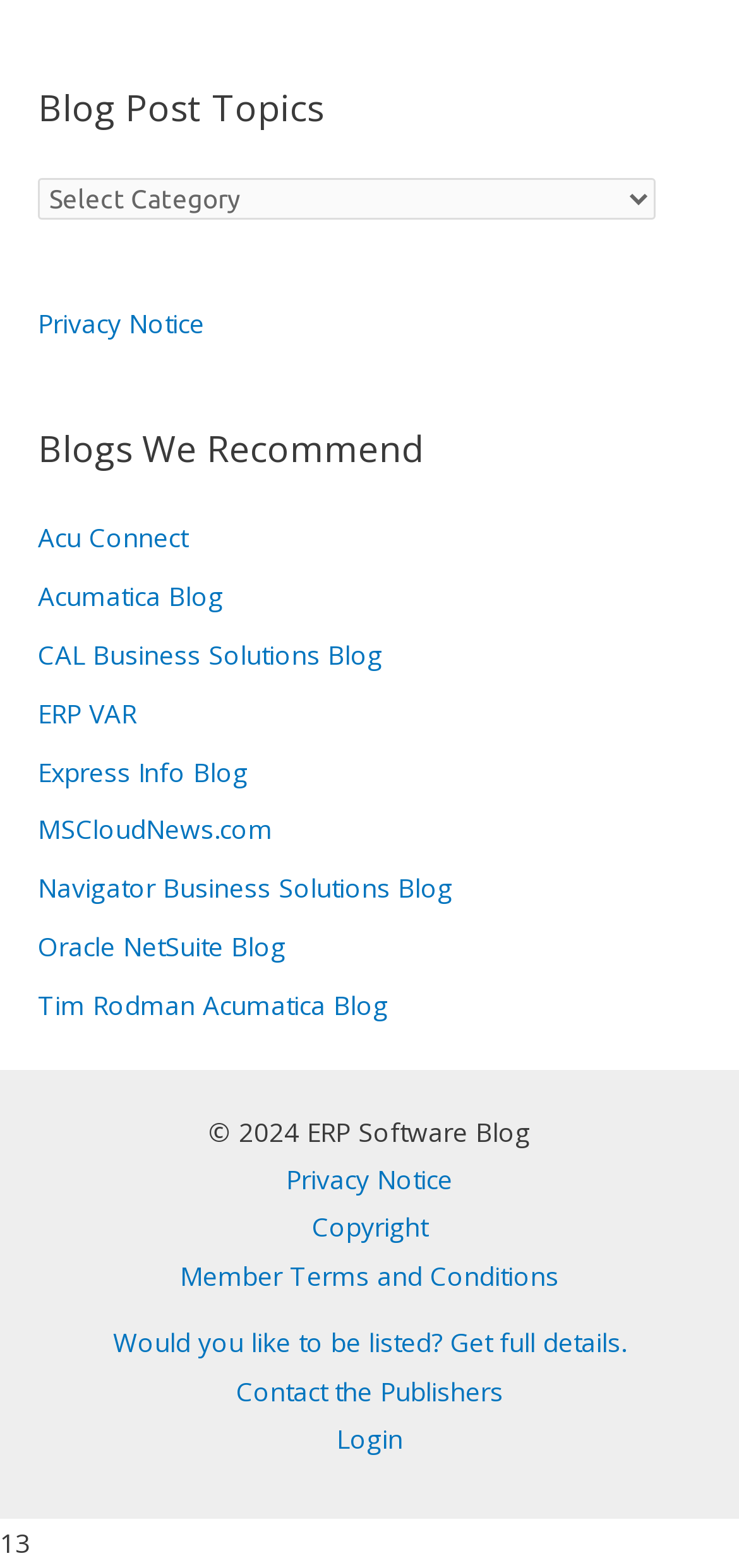Given the description of a UI element: "search latin name", identify the bounding box coordinates of the matching element in the webpage screenshot.

None